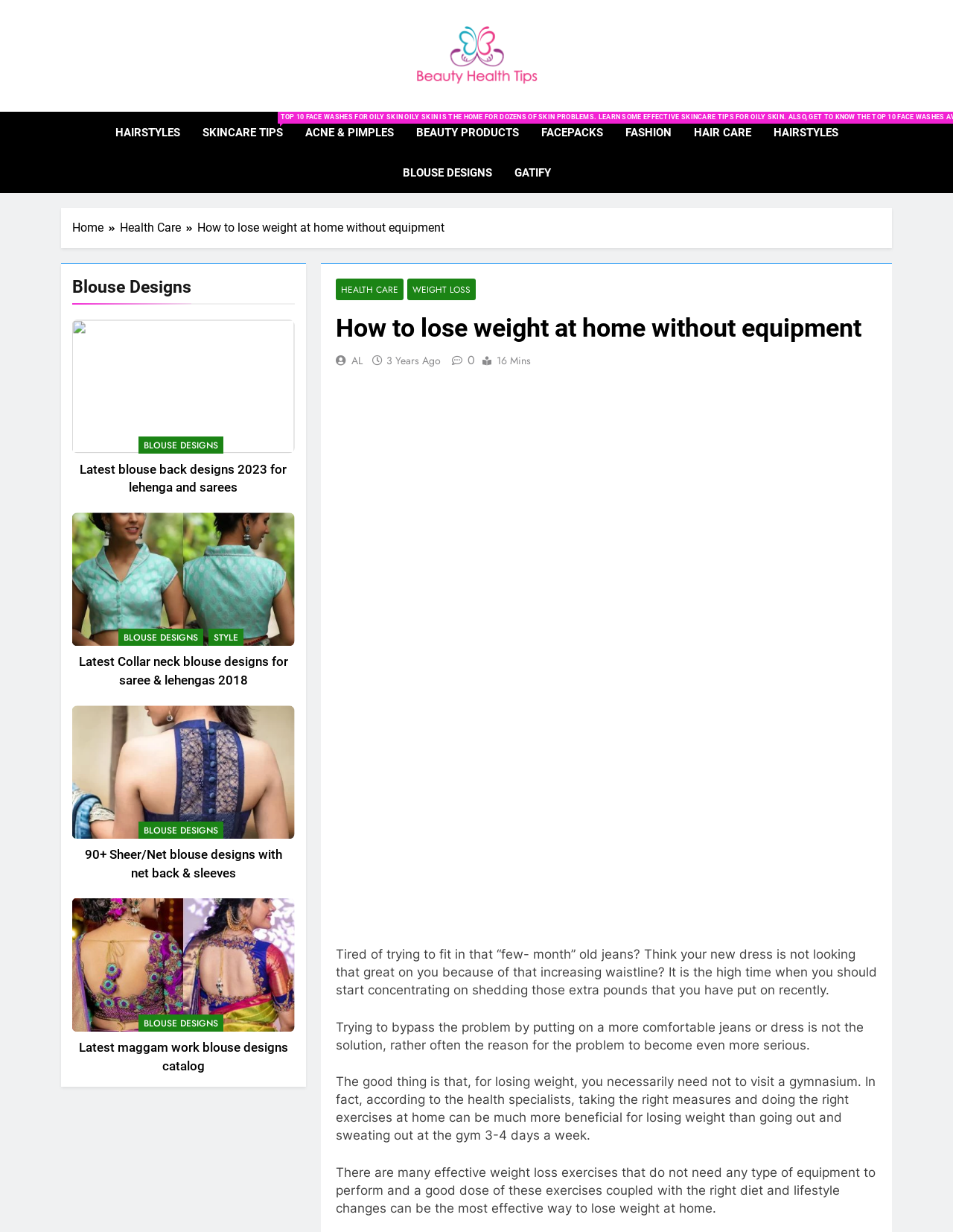Using the format (top-left x, top-left y, bottom-right x, bottom-right y), provide the bounding box coordinates for the described UI element. All values should be floating point numbers between 0 and 1: blouse designs

[0.124, 0.51, 0.213, 0.524]